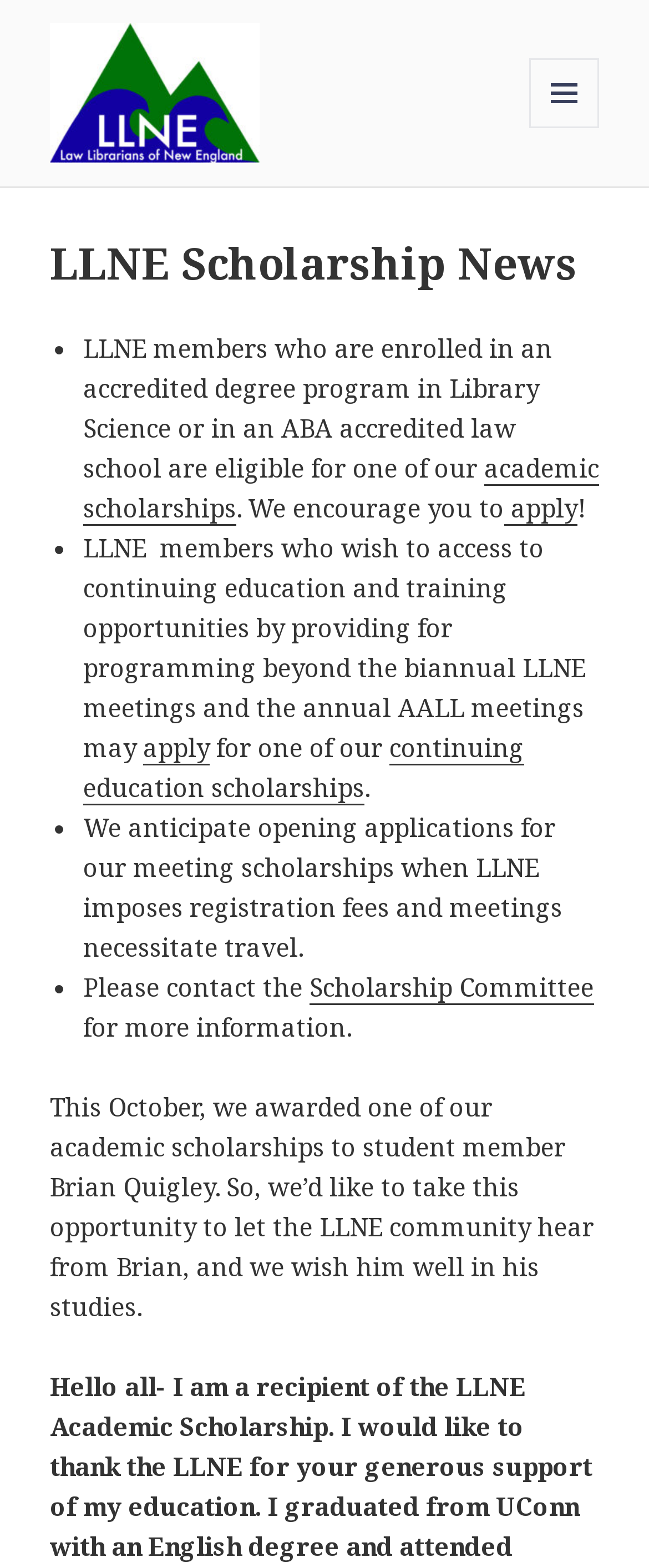Determine the main headline of the webpage and provide its text.

LLNE Scholarship News